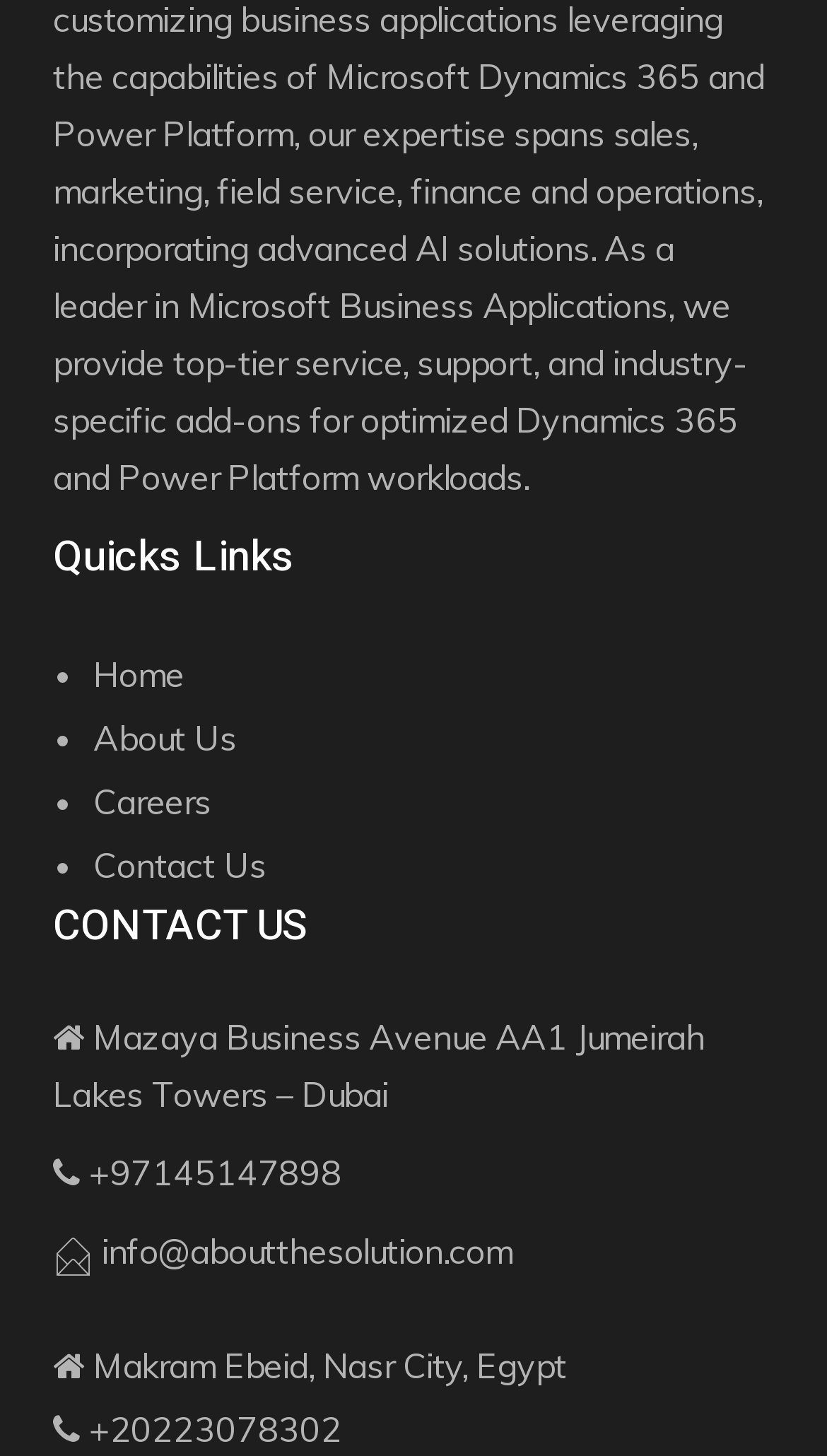How many quick links are available?
Using the information presented in the image, please offer a detailed response to the question.

I counted the number of links under the 'Quicks Links' heading, which are 'Home', 'About Us', 'Careers', and 'Contact Us', so there are 4 quick links available.